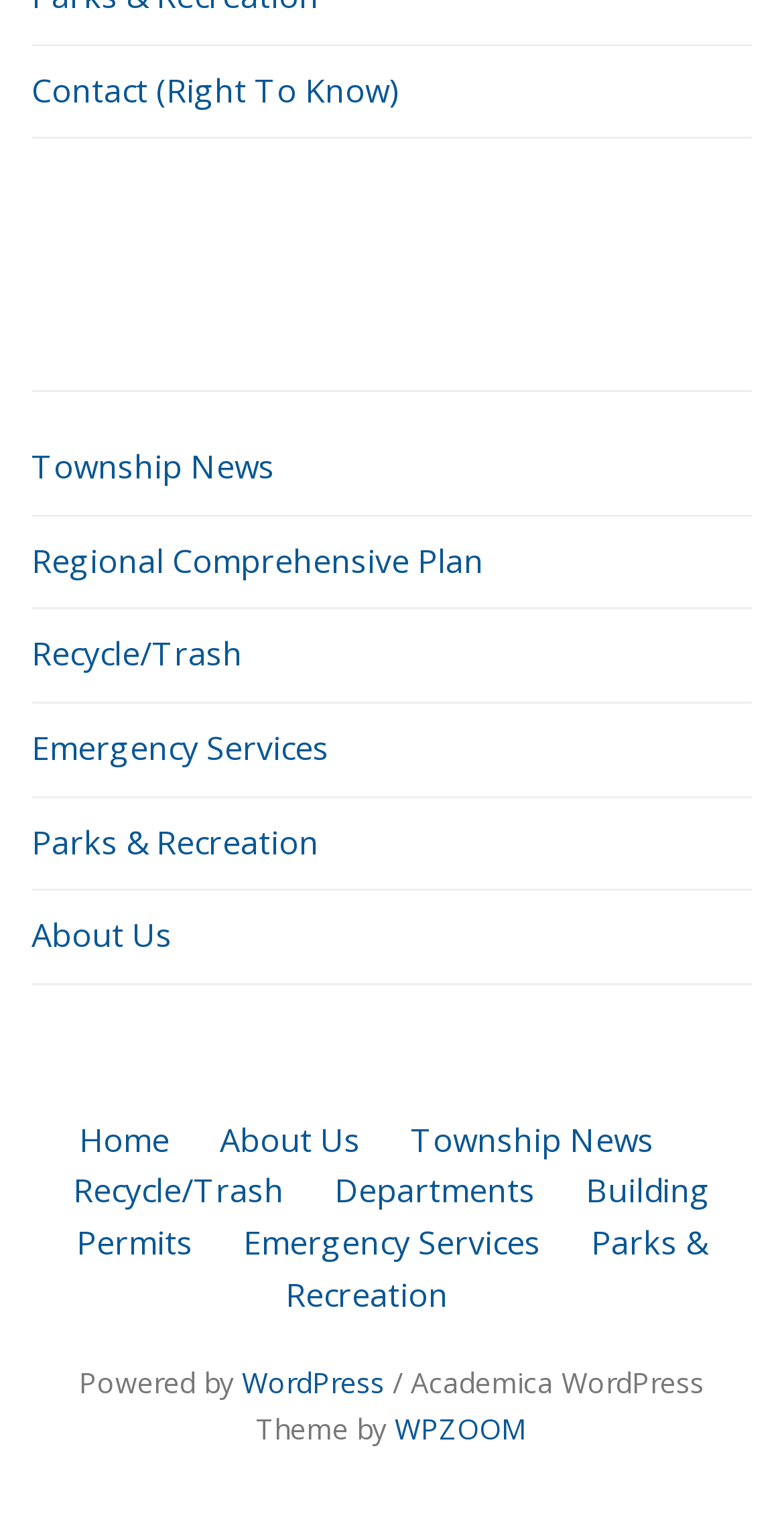Please find the bounding box coordinates of the element that must be clicked to perform the given instruction: "learn about regional comprehensive plan". The coordinates should be four float numbers from 0 to 1, i.e., [left, top, right, bottom].

[0.04, 0.352, 0.617, 0.38]